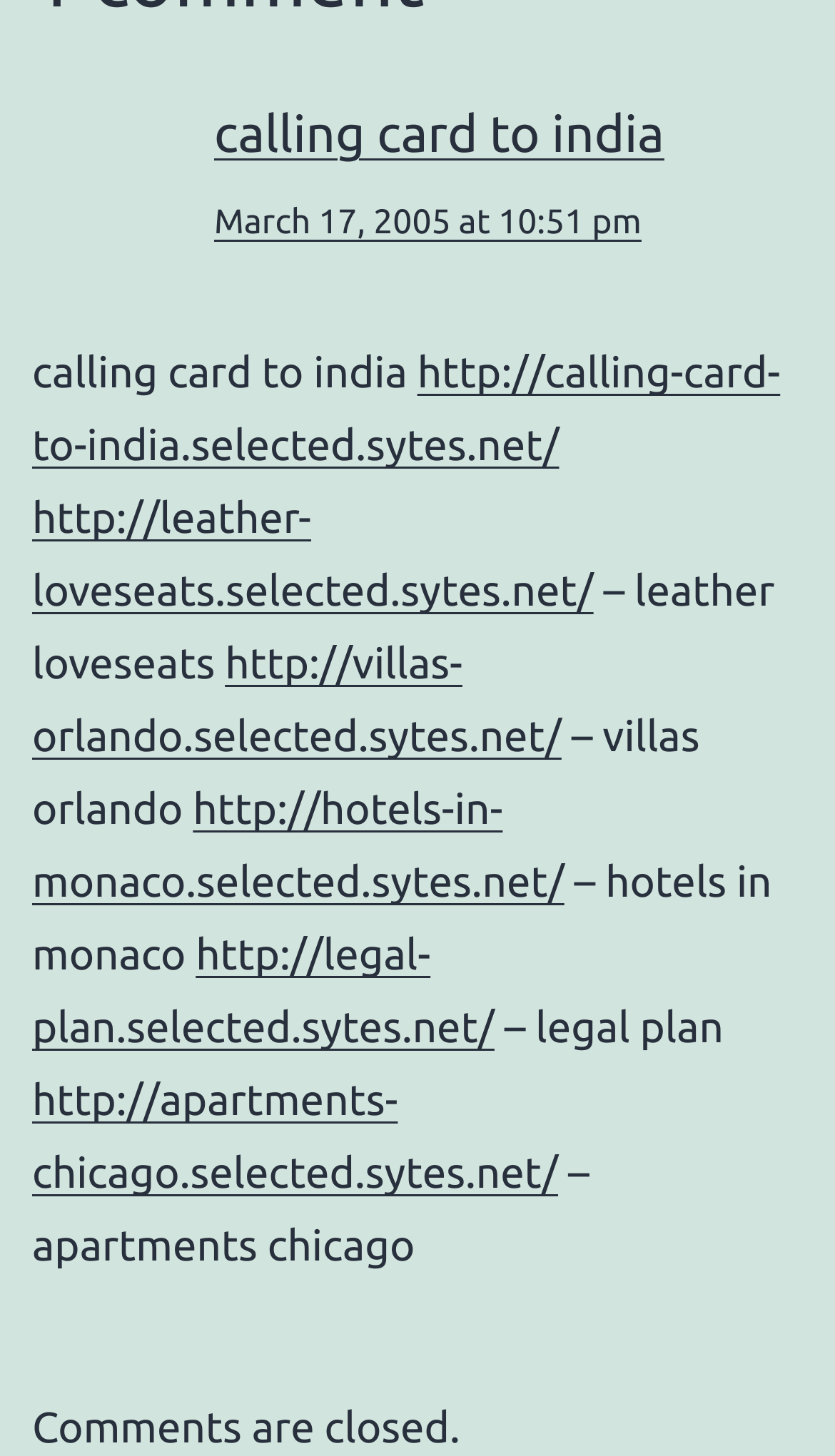Locate the bounding box coordinates of the element's region that should be clicked to carry out the following instruction: "visit calling card to india". The coordinates need to be four float numbers between 0 and 1, i.e., [left, top, right, bottom].

[0.256, 0.072, 0.796, 0.112]